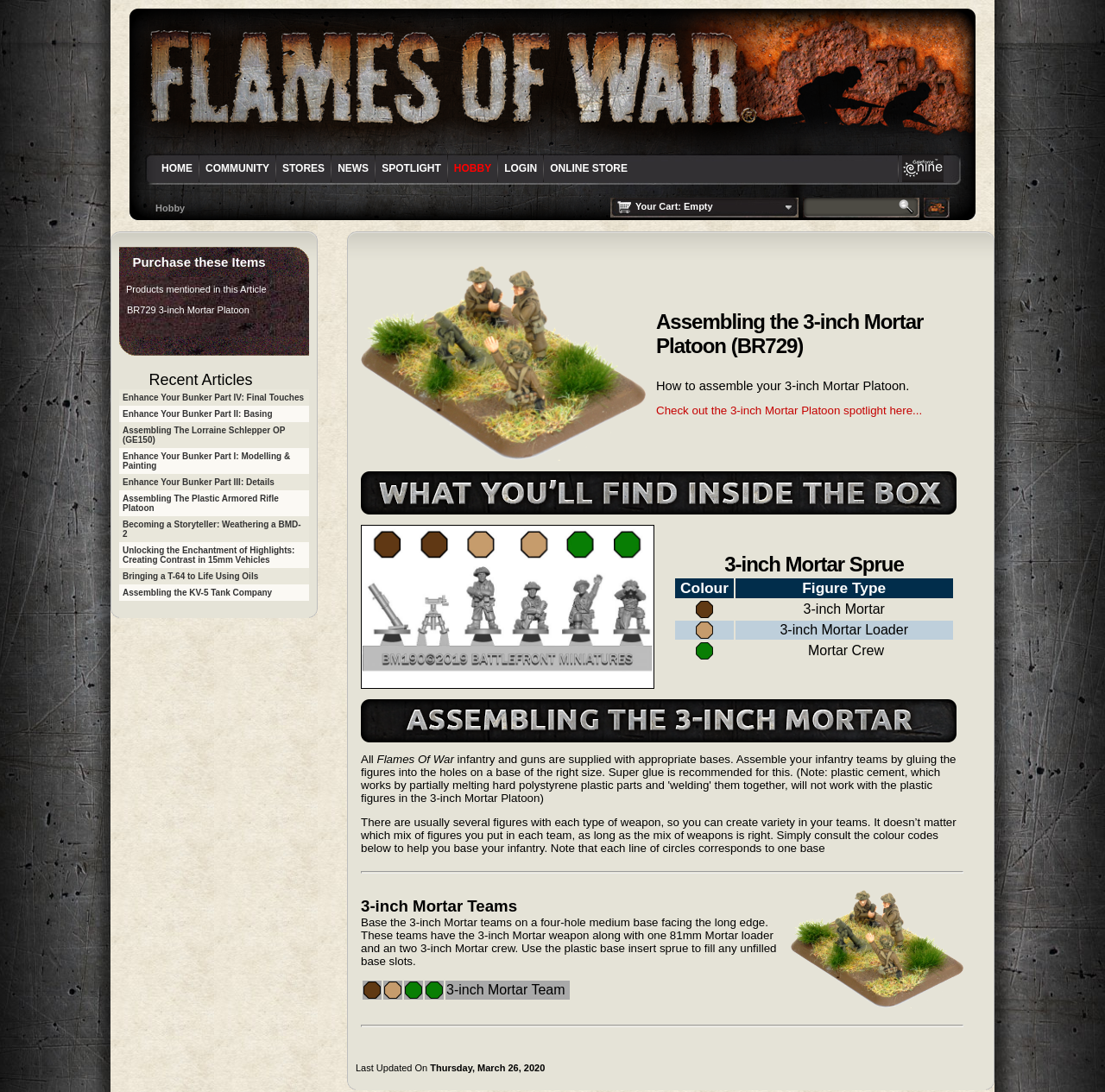Respond to the question below with a single word or phrase: Is there a search input field on the webpage?

Yes